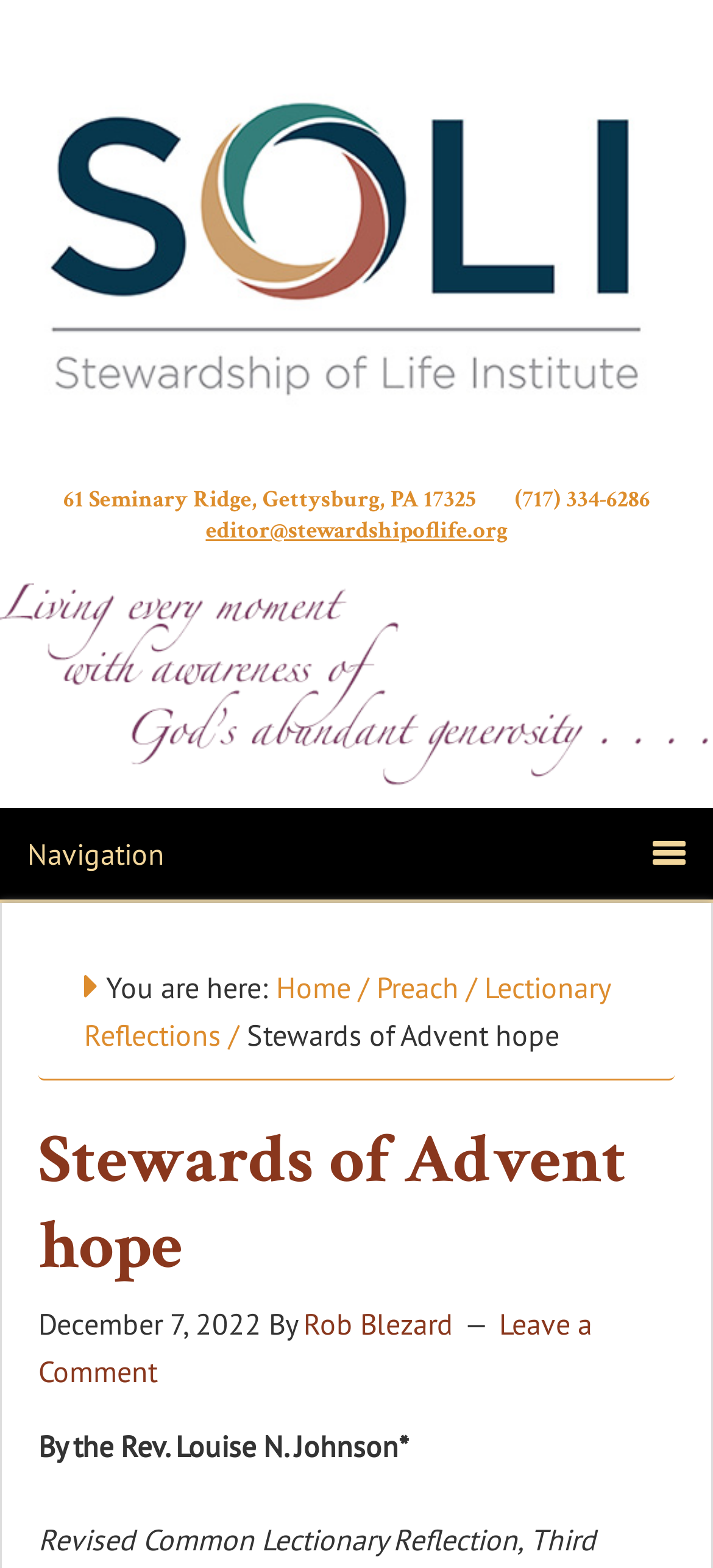What is the navigation menu item after 'Home'?
Please answer the question with a single word or phrase, referencing the image.

Preach